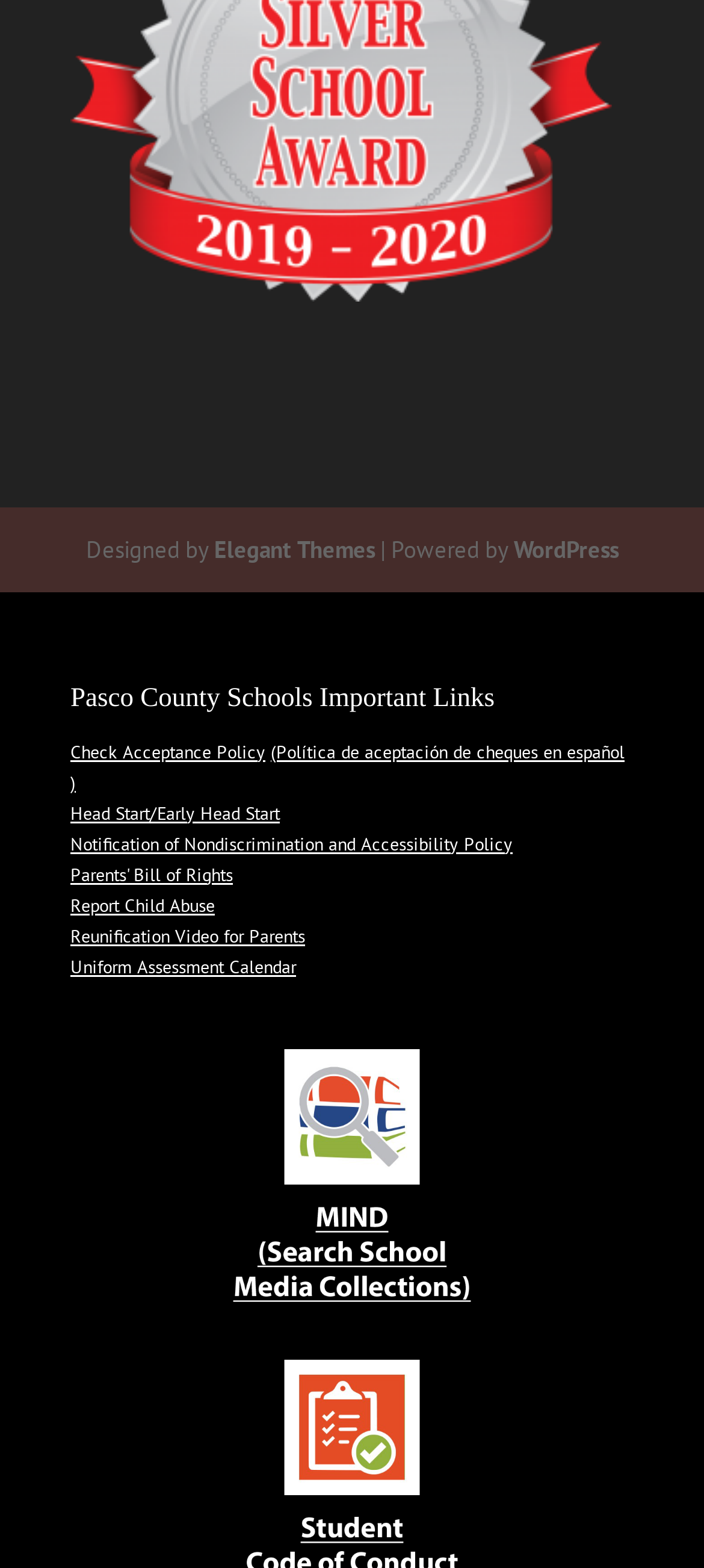Please specify the bounding box coordinates of the region to click in order to perform the following instruction: "Visit Elegant Themes".

[0.304, 0.341, 0.532, 0.36]